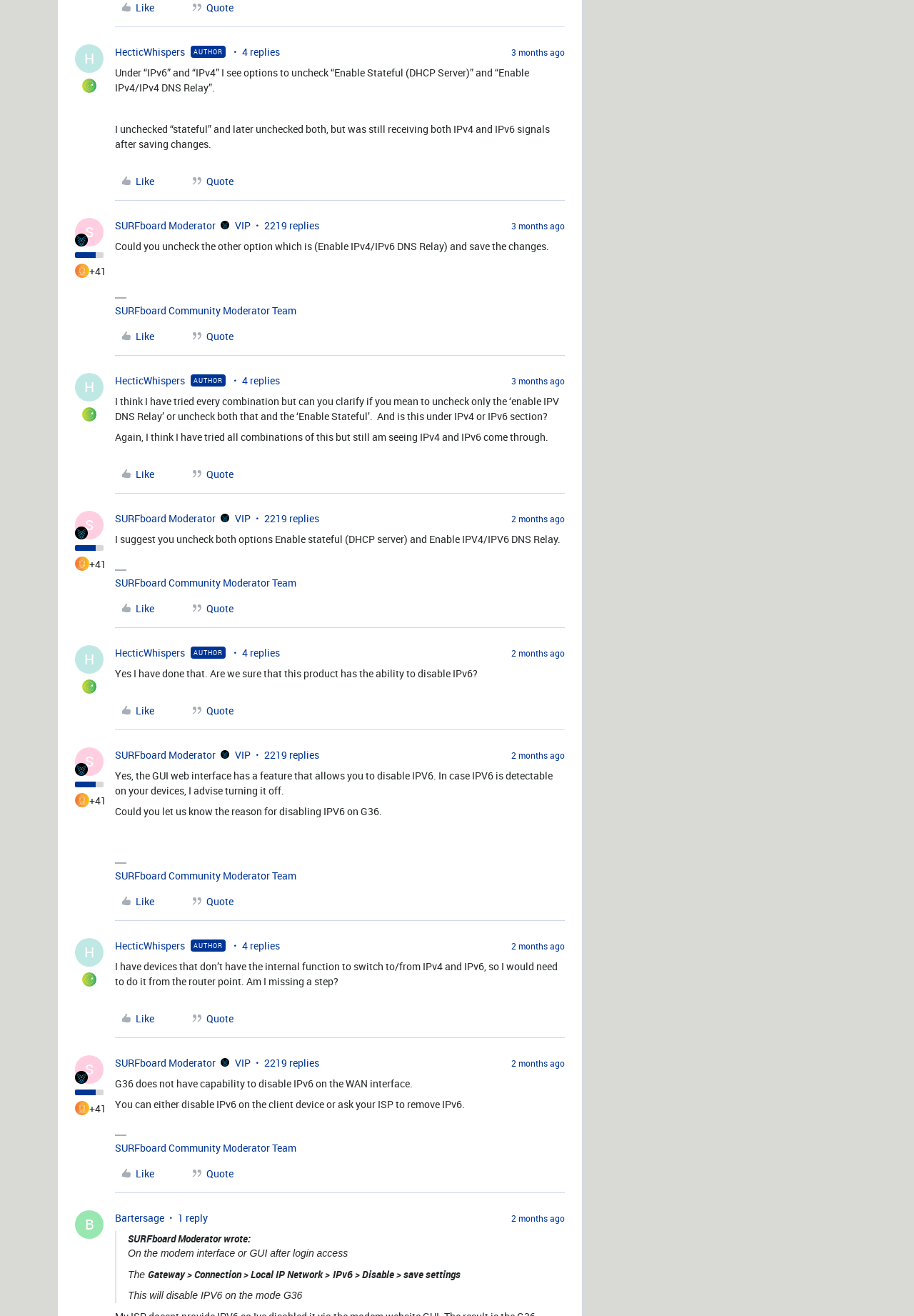Indicate the bounding box coordinates of the clickable region to achieve the following instruction: "Like a post."

[0.118, 0.0, 0.177, 0.011]